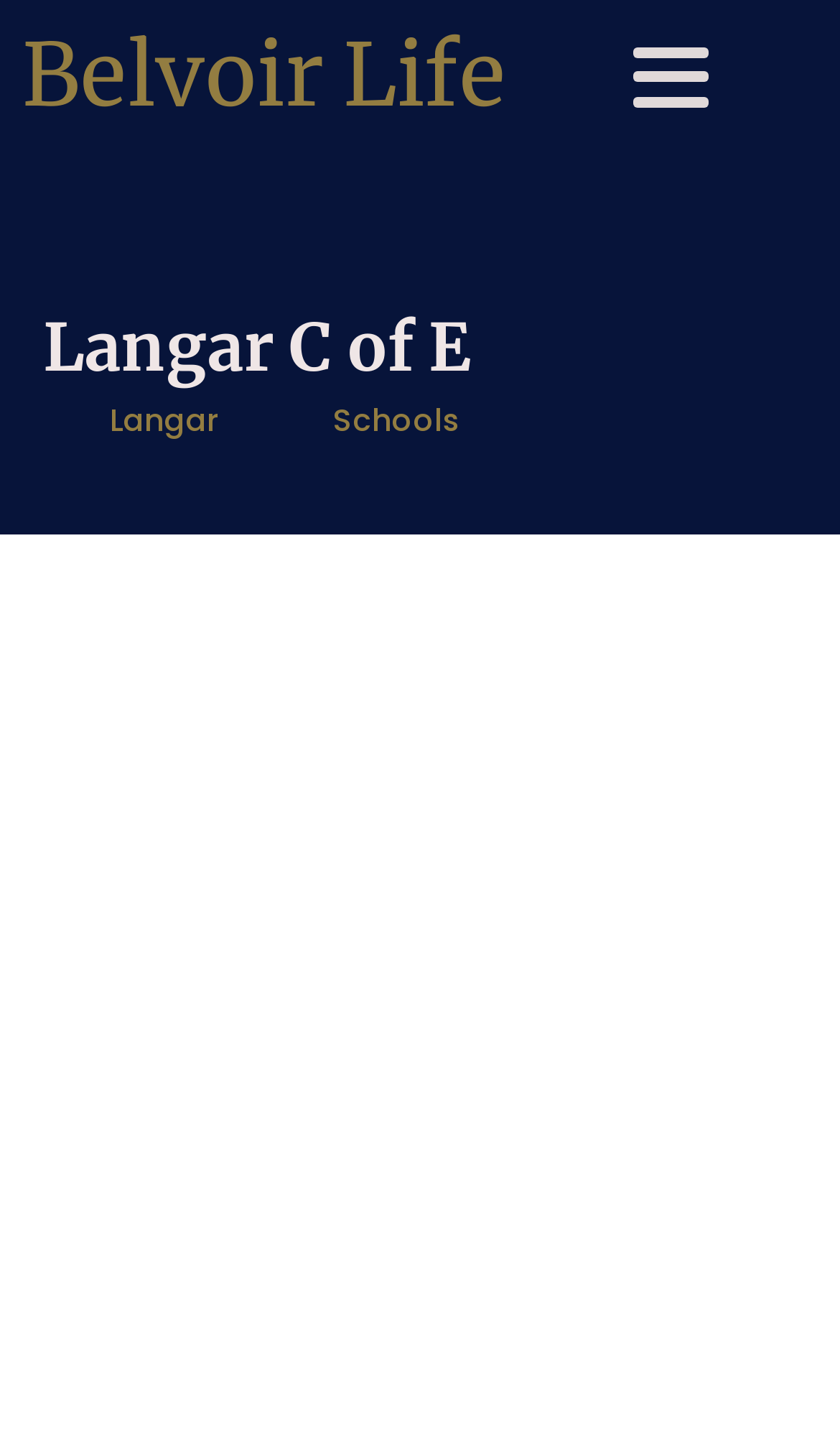Can you give a detailed response to the following question using the information from the image? What is the name of the school?

The name of the school is clearly stated in the heading element on the webpage, which says 'Langar C of E'.